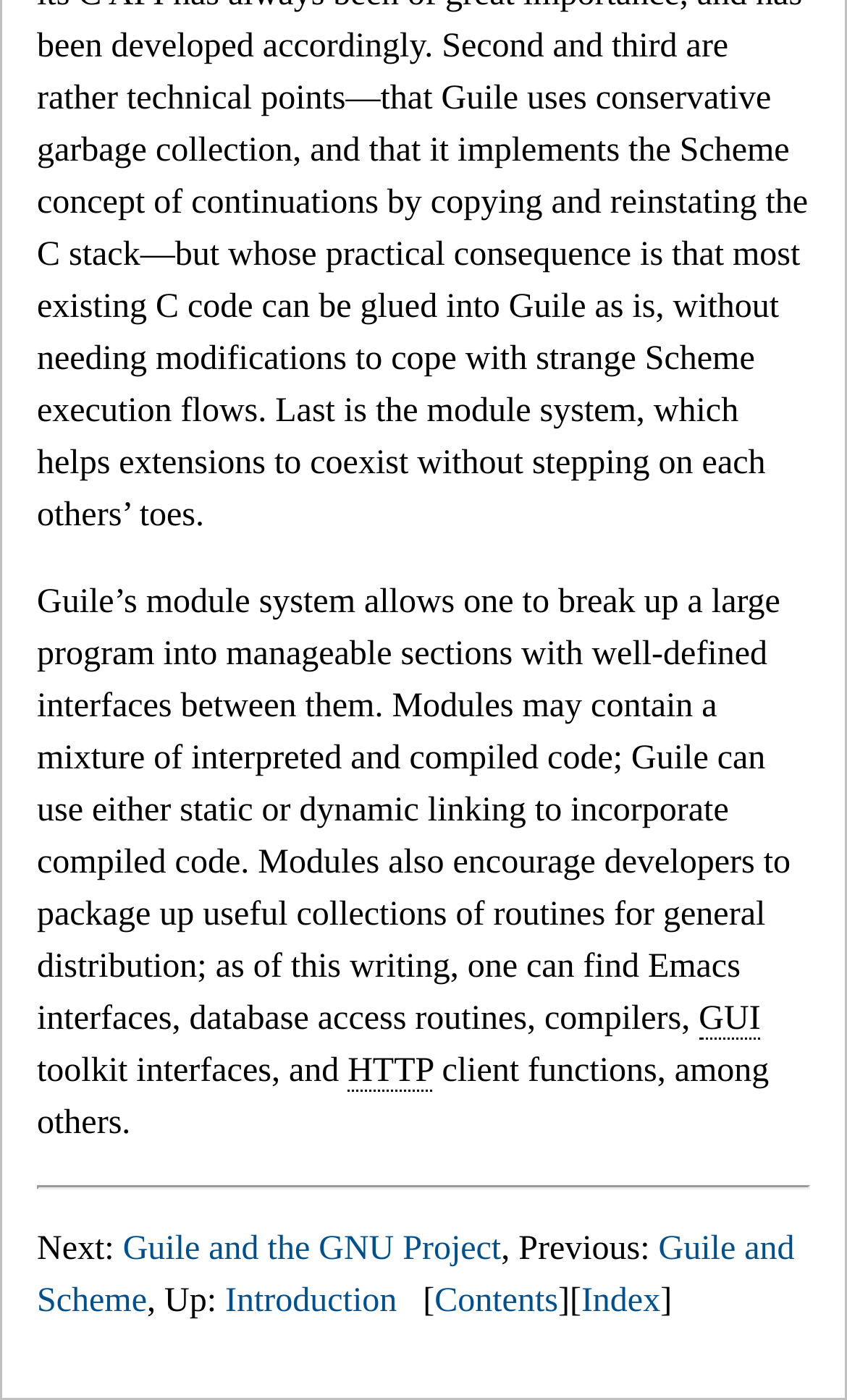Given the element description "Guile and the GNU Project", identify the bounding box of the corresponding UI element.

[0.145, 0.879, 0.592, 0.905]